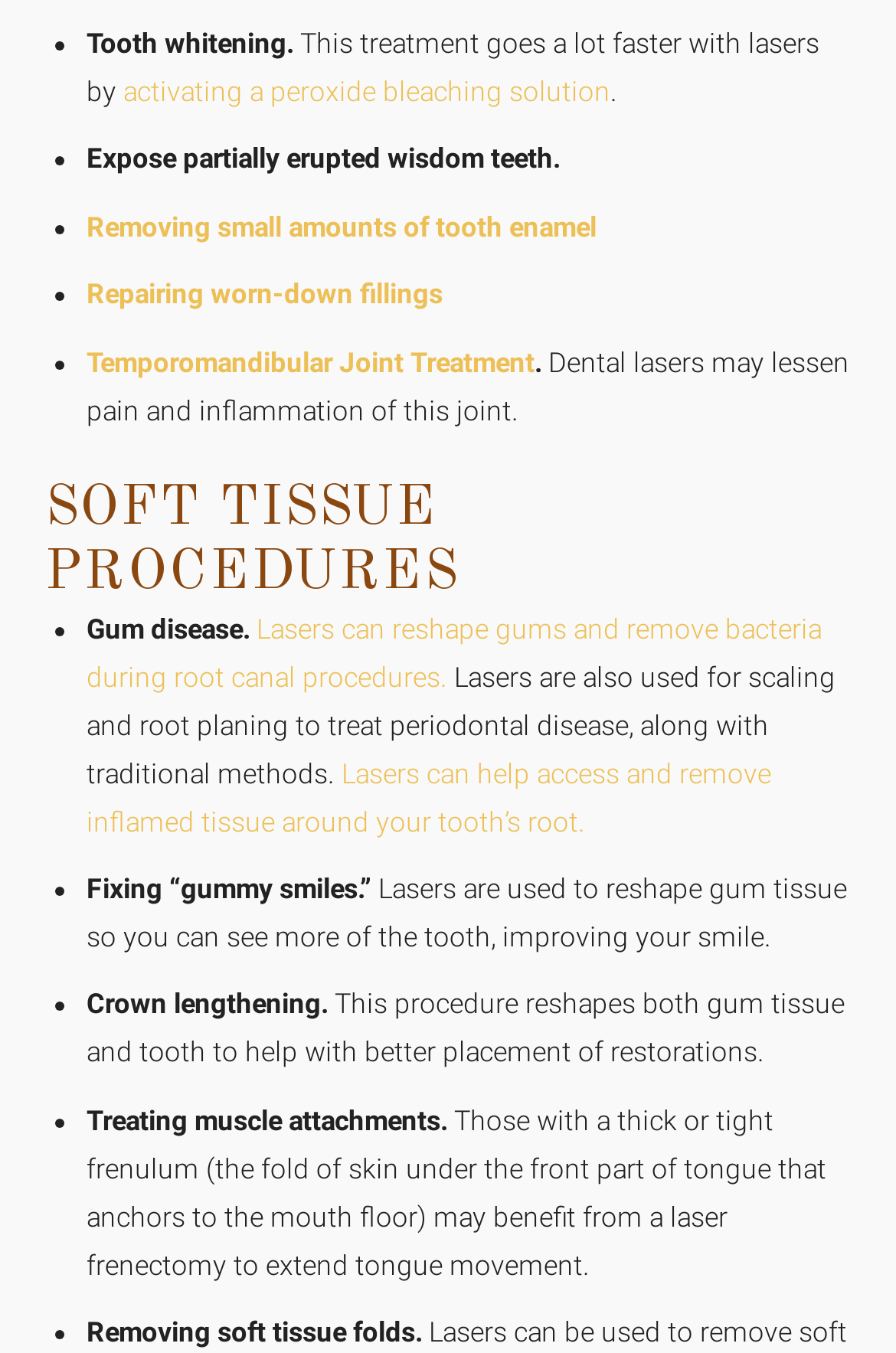Give a one-word or short phrase answer to the question: 
What is the last dental procedure mentioned?

Removing soft tissue folds